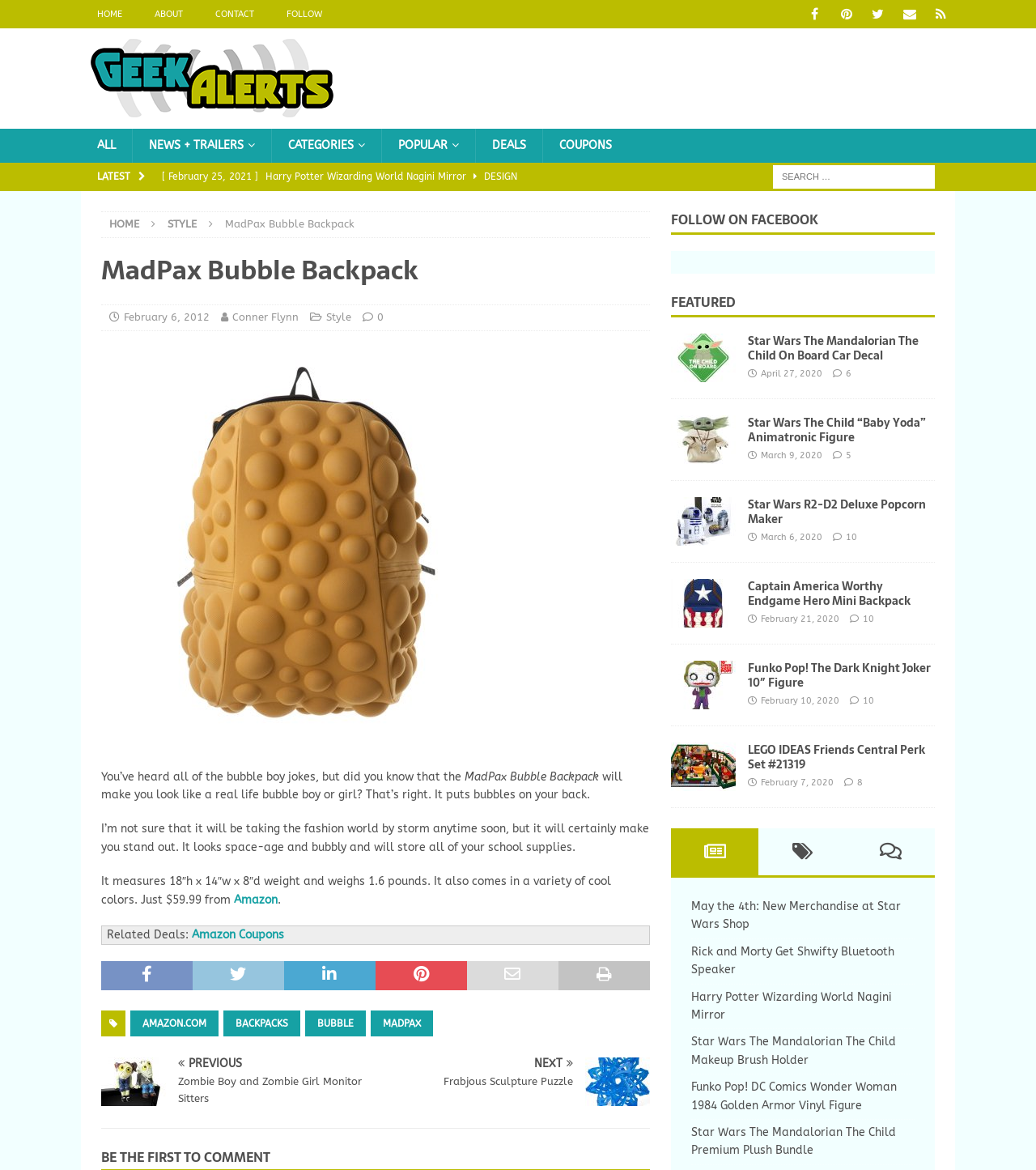Please find the bounding box for the UI component described as follows: "NextFrabjous Sculpture Puzzle".

[0.369, 0.904, 0.627, 0.932]